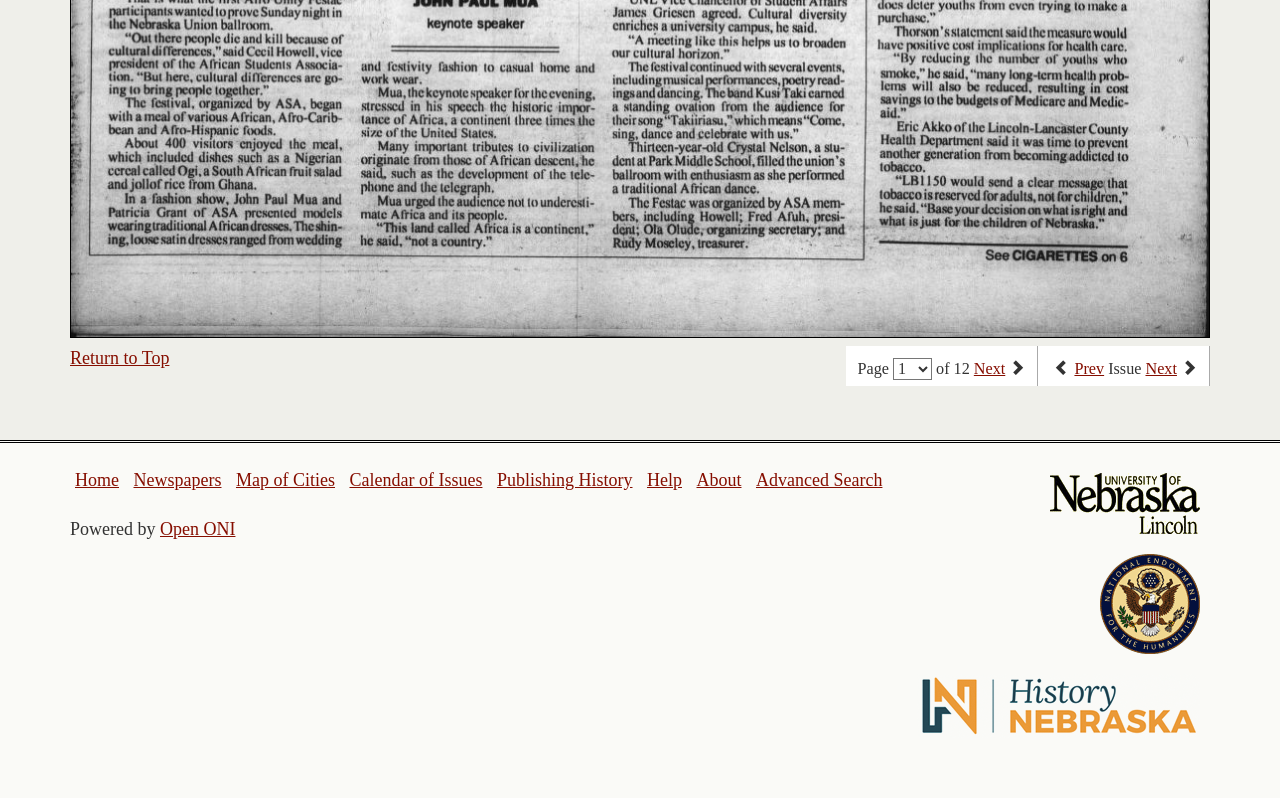Specify the bounding box coordinates of the area to click in order to follow the given instruction: "return to top."

[0.055, 0.436, 0.132, 0.461]